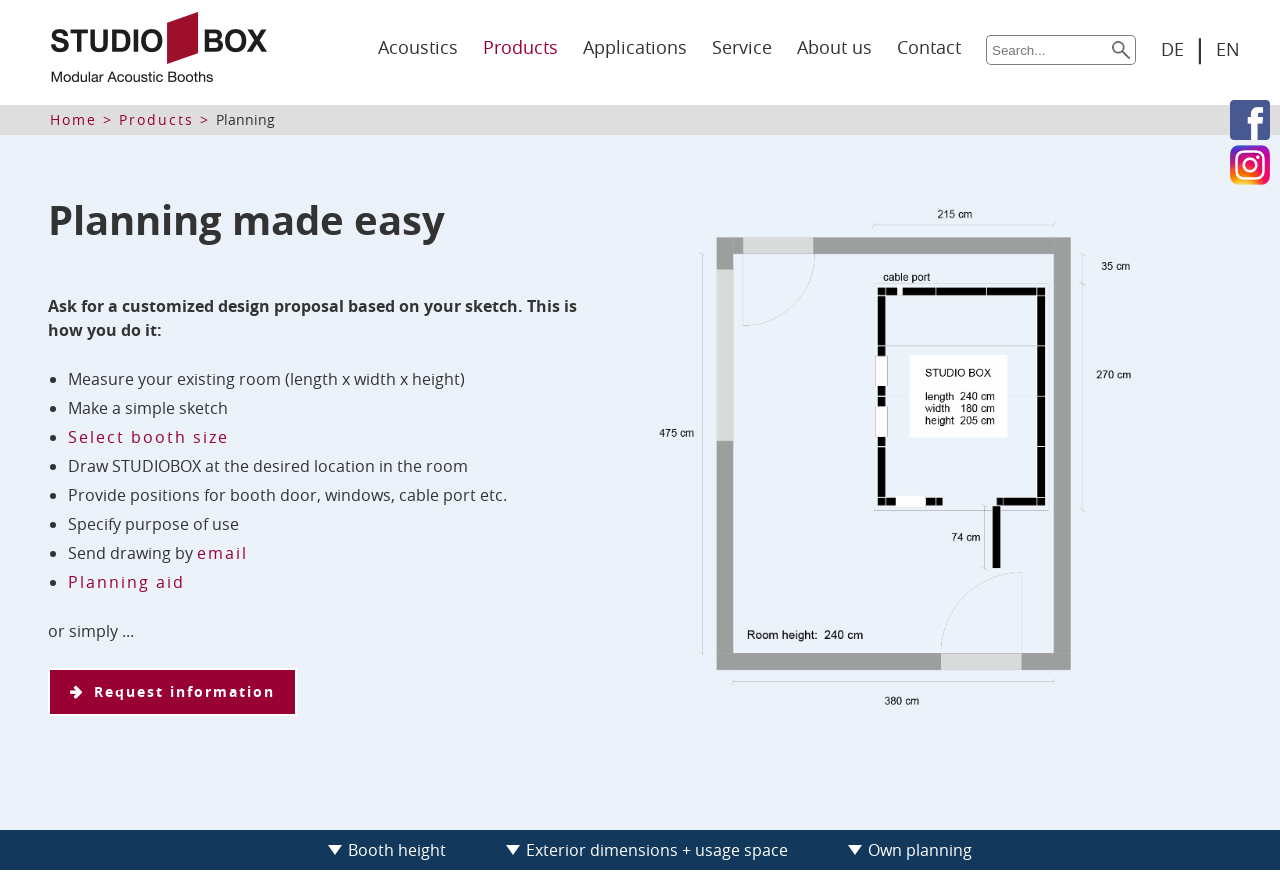Pinpoint the bounding box coordinates of the area that should be clicked to complete the following instruction: "Learn about booth height". The coordinates must be given as four float numbers between 0 and 1, i.e., [left, top, right, bottom].

[0.272, 0.949, 0.348, 0.974]